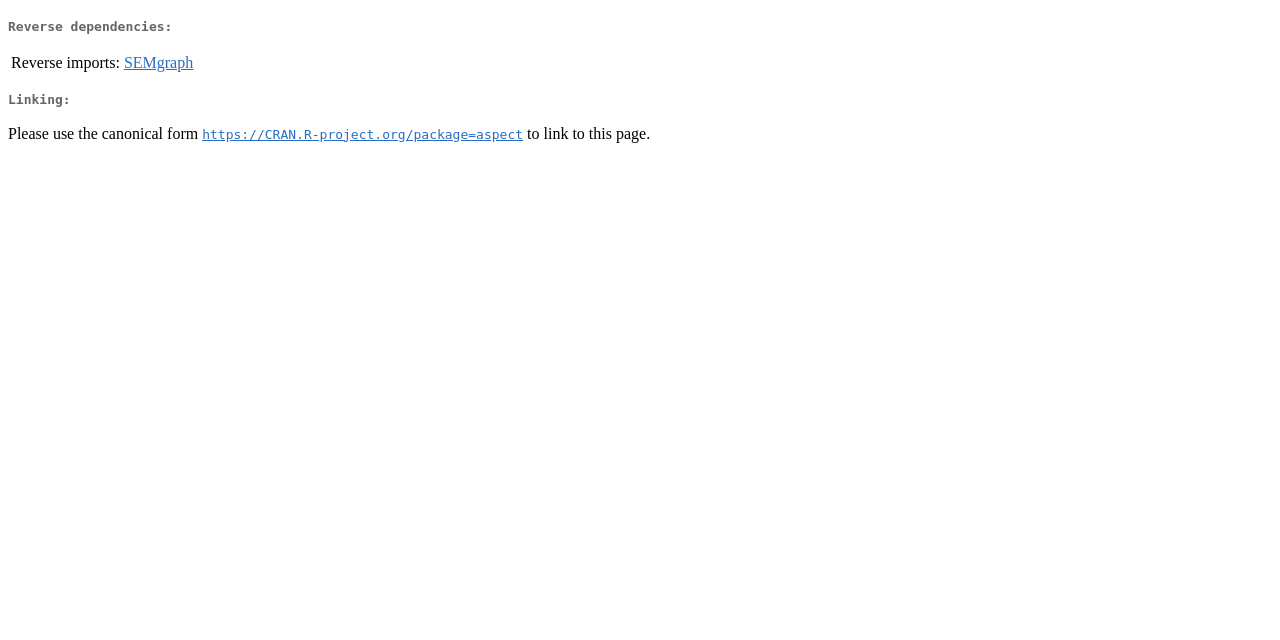Using the format (top-left x, top-left y, bottom-right x, bottom-right y), and given the element description, identify the bounding box coordinates within the screenshot: https://CRAN.R-project.org/package=aspect

[0.158, 0.195, 0.409, 0.221]